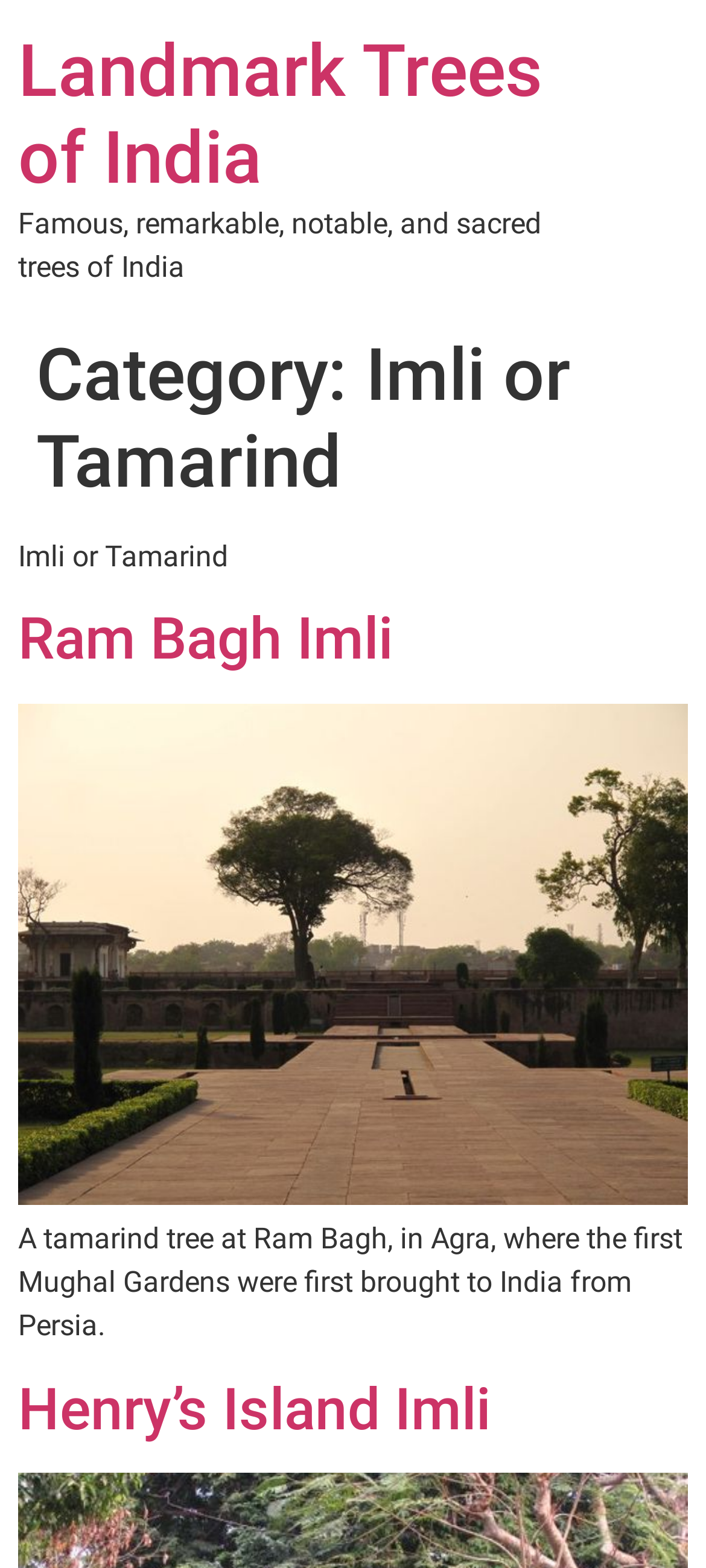Carefully examine the image and provide an in-depth answer to the question: How many landmark trees are listed?

By examining the webpage, I found two landmark trees listed: Ram Bagh Imli and Henry’s Island Imli. These are the only two trees mentioned in the article section of the webpage.